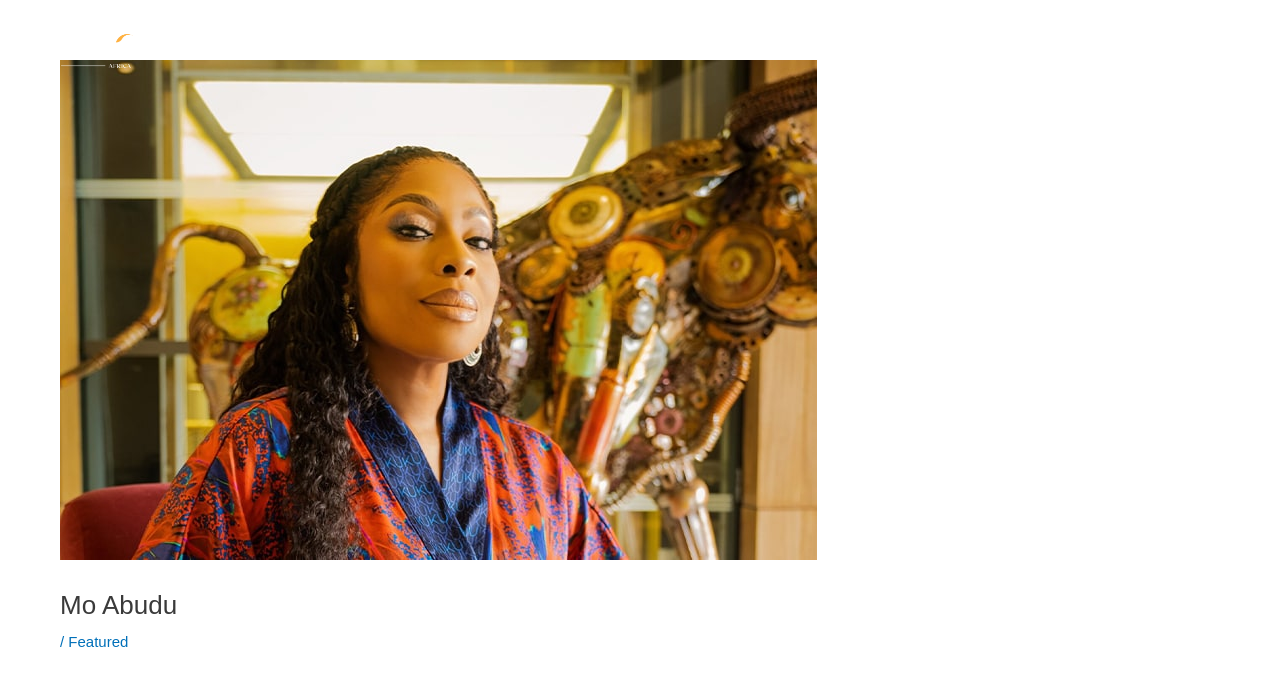Please provide a brief answer to the question using only one word or phrase: 
How many main navigation links are available on this webpage?

4